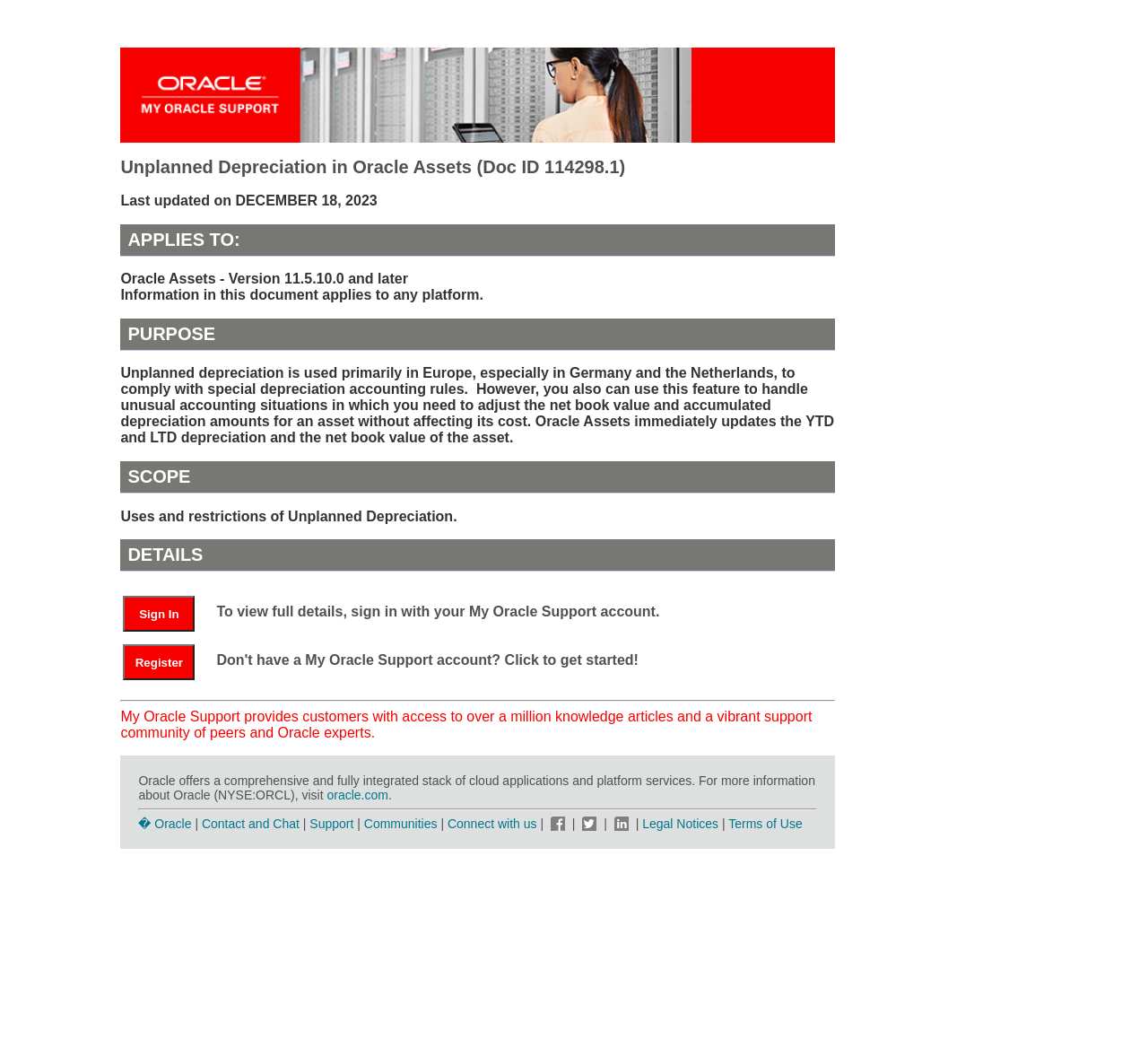Locate the bounding box coordinates for the element described below: "Connect with us". The coordinates must be four float values between 0 and 1, formatted as [left, top, right, bottom].

[0.39, 0.772, 0.471, 0.786]